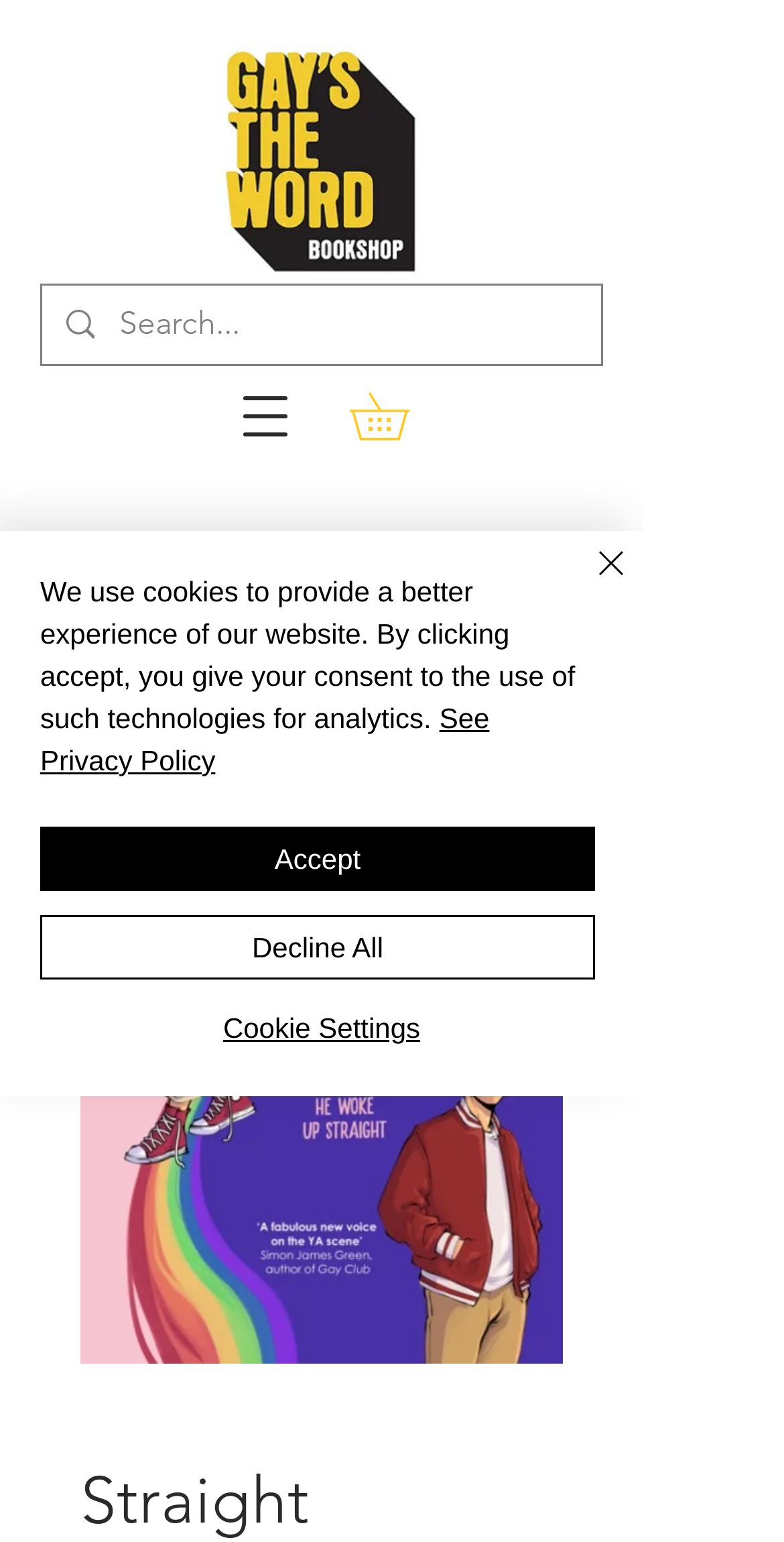Refer to the image and provide a thorough answer to this question:
What is the function of the 'Open navigation menu' button?

The 'Open navigation menu' button is located at the top right corner of the webpage, and it has a popup dialog associated with it. This suggests that the button is intended to open a navigation menu, allowing users to access different sections of the website.